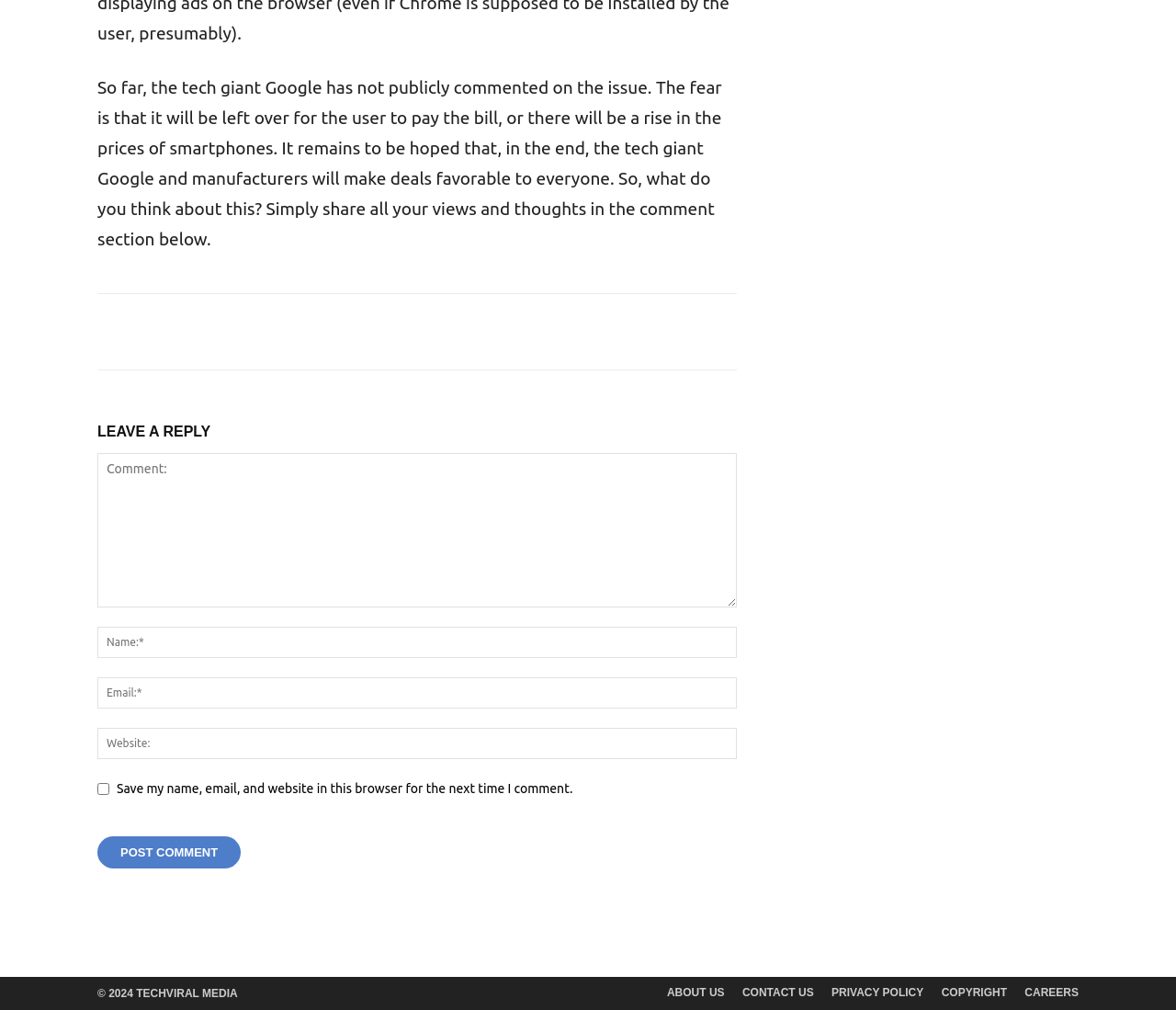What is the purpose of the checkbox?
Relying on the image, give a concise answer in one word or a brief phrase.

Save user data